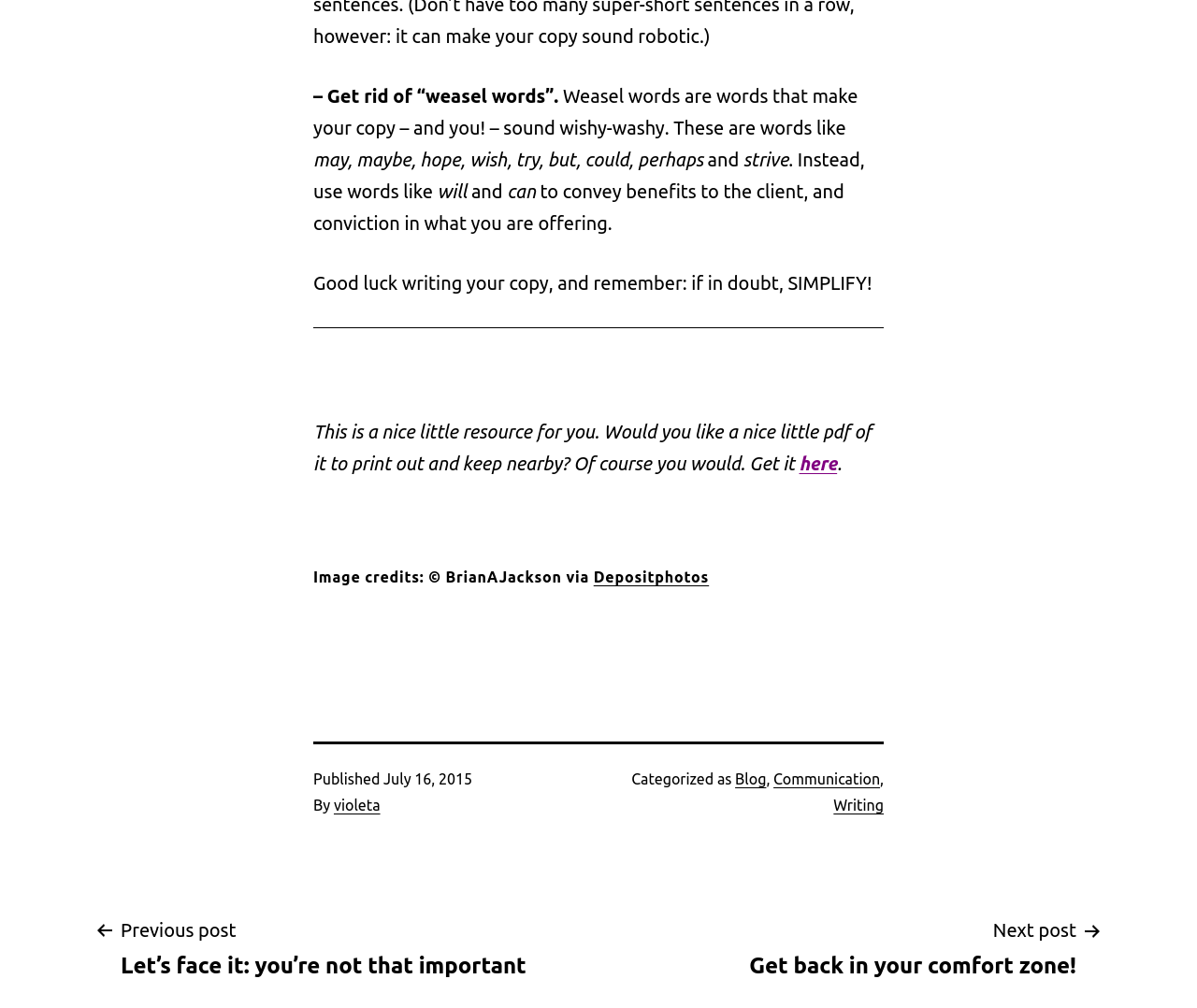Please find and report the bounding box coordinates of the element to click in order to perform the following action: "Click on 'here' to download the PDF". The coordinates should be expressed as four float numbers between 0 and 1, in the format [left, top, right, bottom].

[0.668, 0.449, 0.699, 0.47]